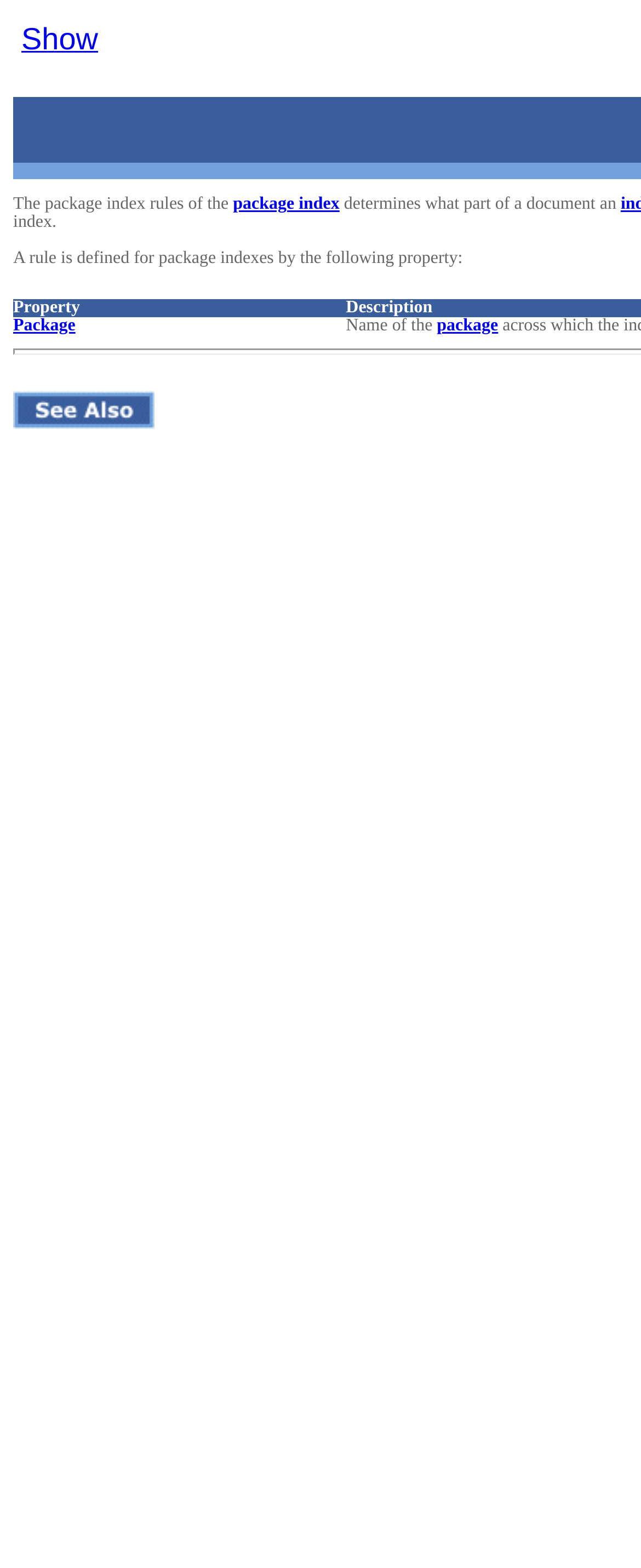Please provide a one-word or phrase answer to the question: 
What is a rule defined by in package indexes?

Following property